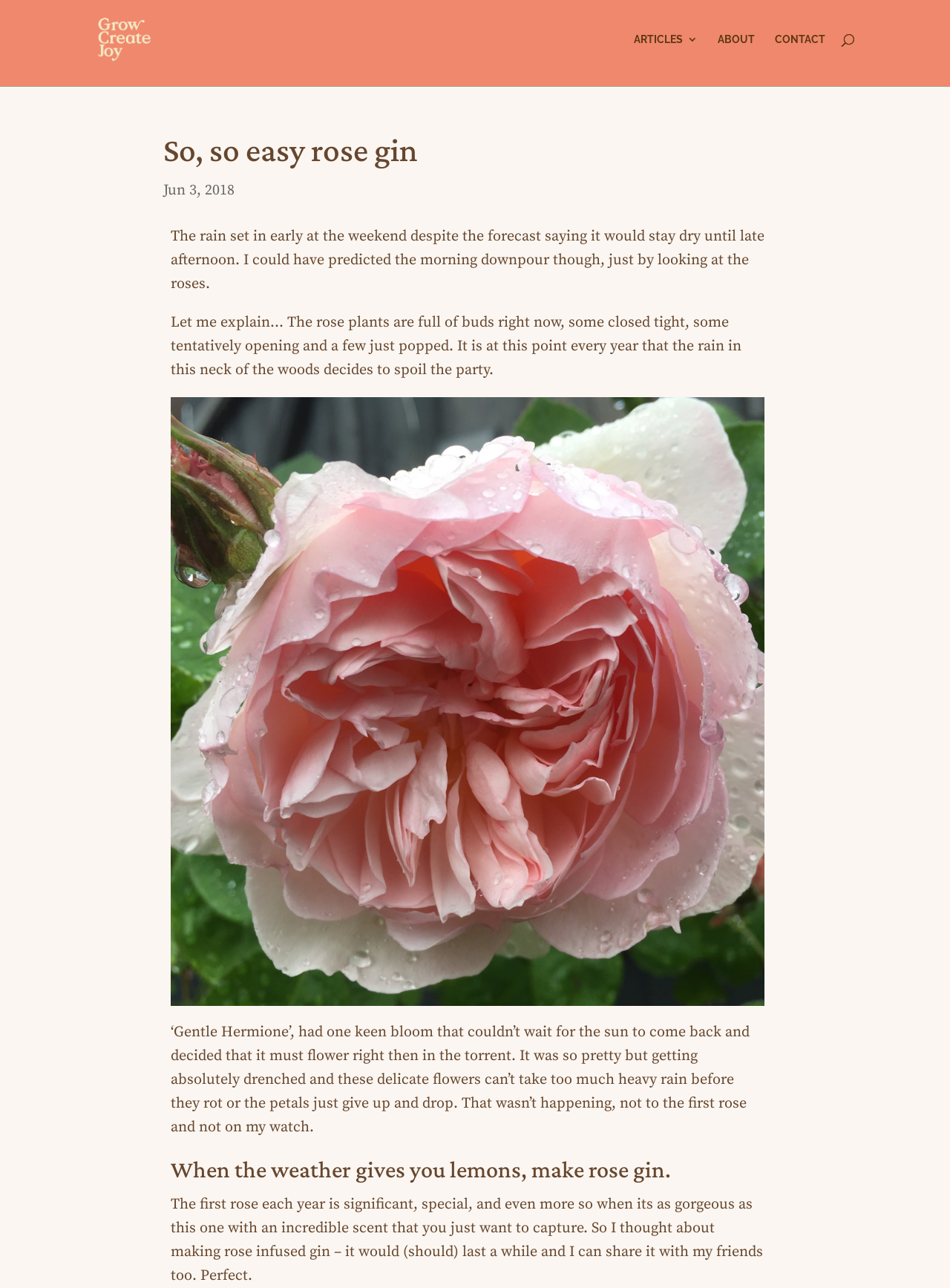What is the author's intention in sharing this blog post?
Please use the image to provide an in-depth answer to the question.

By reading the entire blog post, I can see that the author is sharing a personal experience of making rose gin and providing a recipe for it, with the intention of sharing a creative idea with the readers.